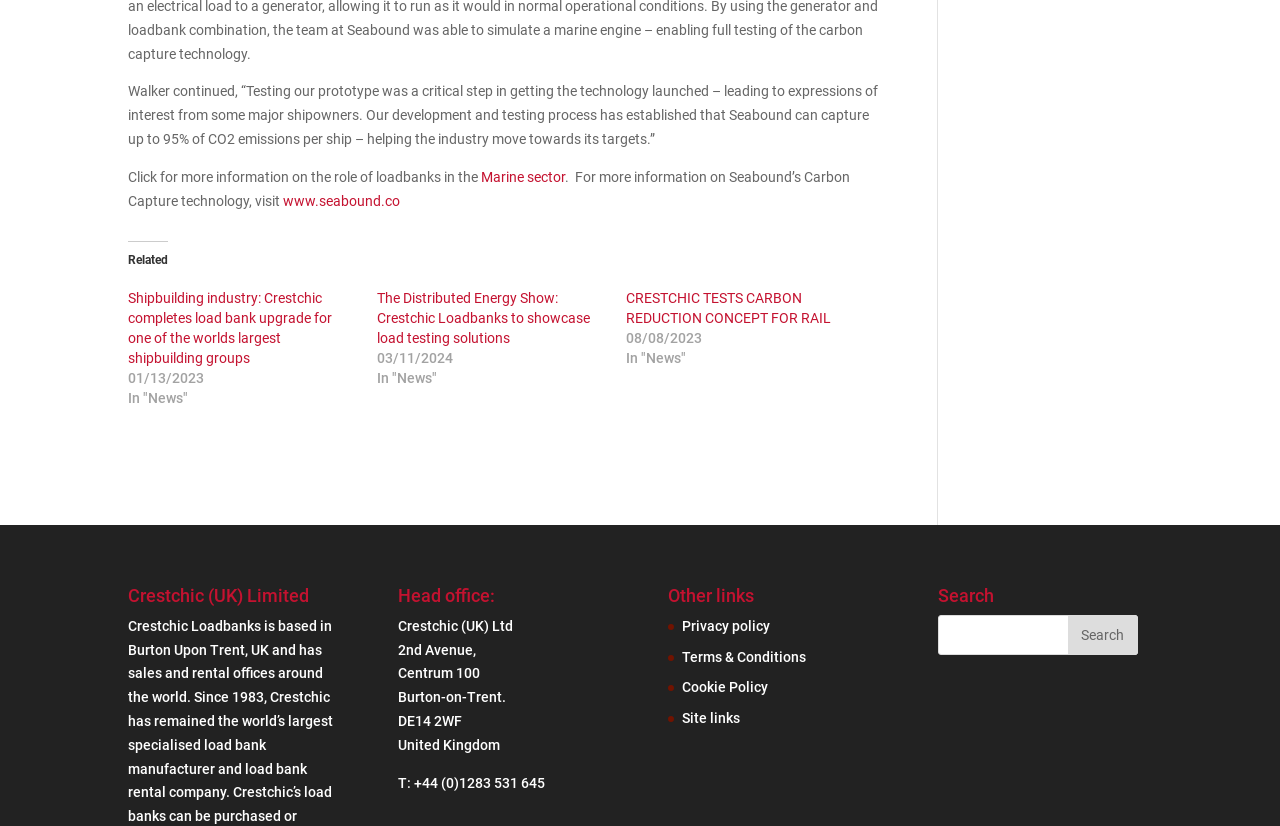What is the topic of the news article dated 01/13/2023?
Please answer the question with as much detail and depth as you can.

I found the topic by looking at the link 'Shipbuilding industry: Crestchic completes load bank upgrade for one of the worlds largest shipbuilding groups' and the corresponding time '01/13/2023'.